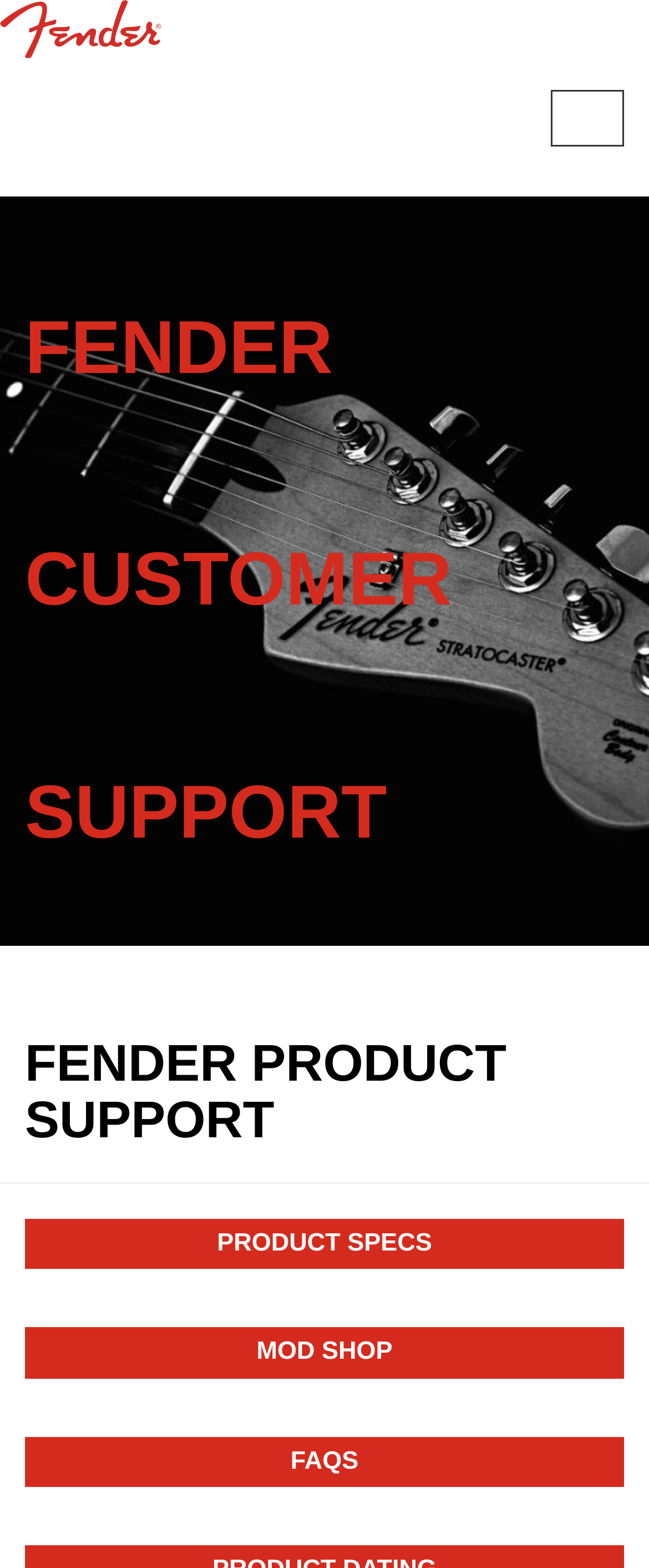What is the brand logo displayed on the top left?
Answer the question with a single word or phrase by looking at the picture.

Fender